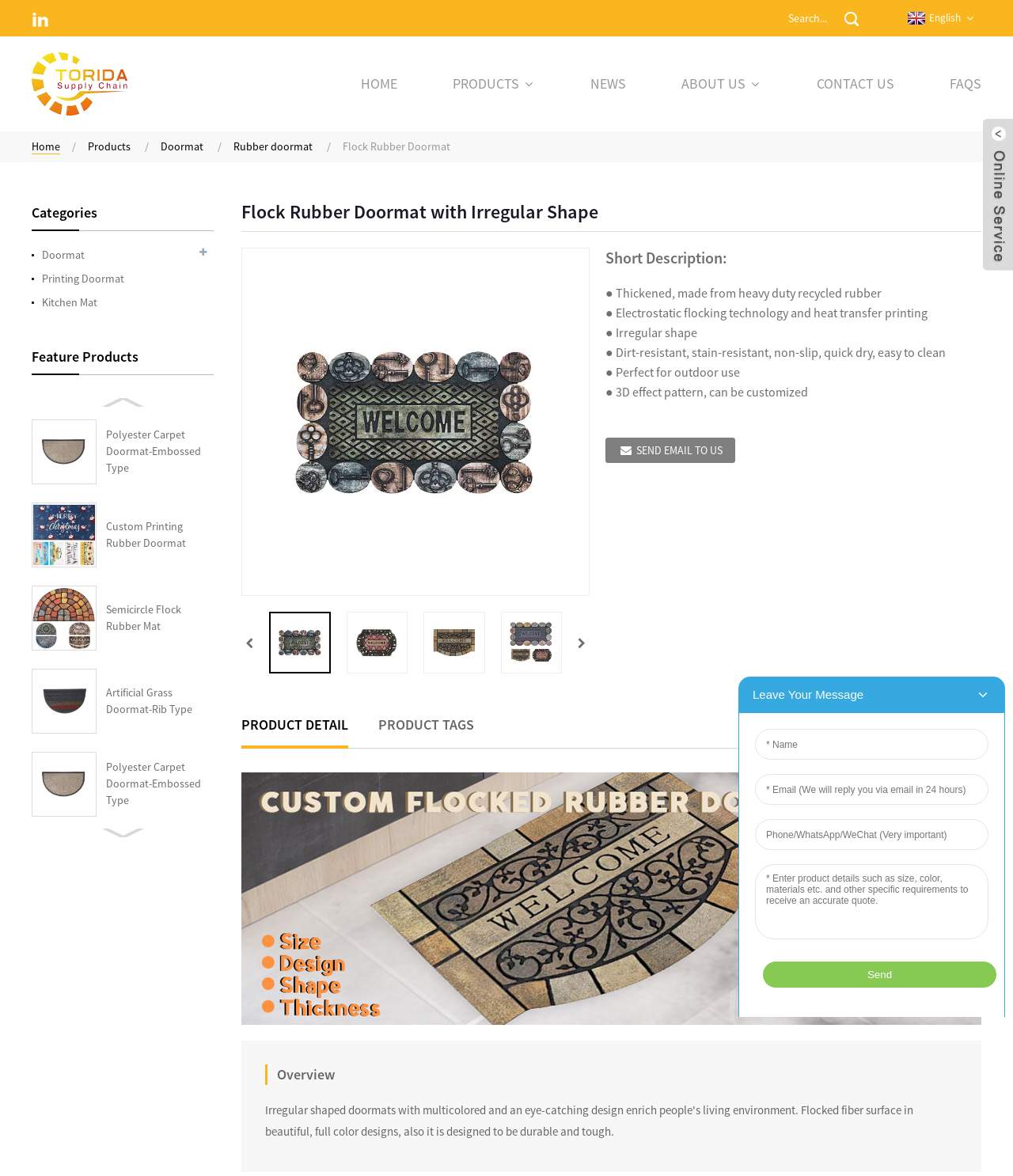Pinpoint the bounding box coordinates of the area that should be clicked to complete the following instruction: "go to home page". The coordinates must be given as four float numbers between 0 and 1, i.e., [left, top, right, bottom].

[0.031, 0.118, 0.059, 0.131]